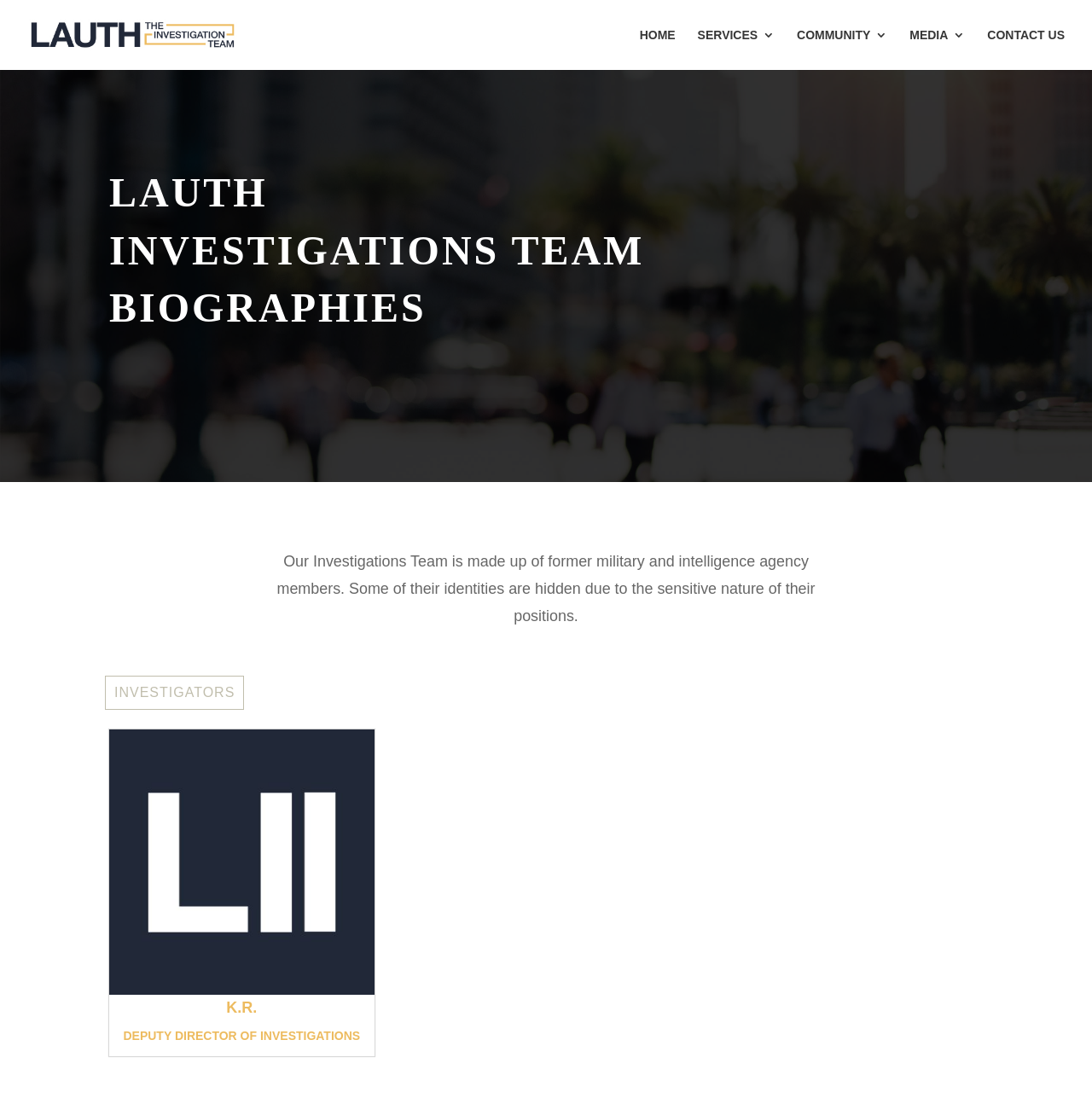How many images are on the webpage?
Look at the image and respond with a one-word or short-phrase answer.

2